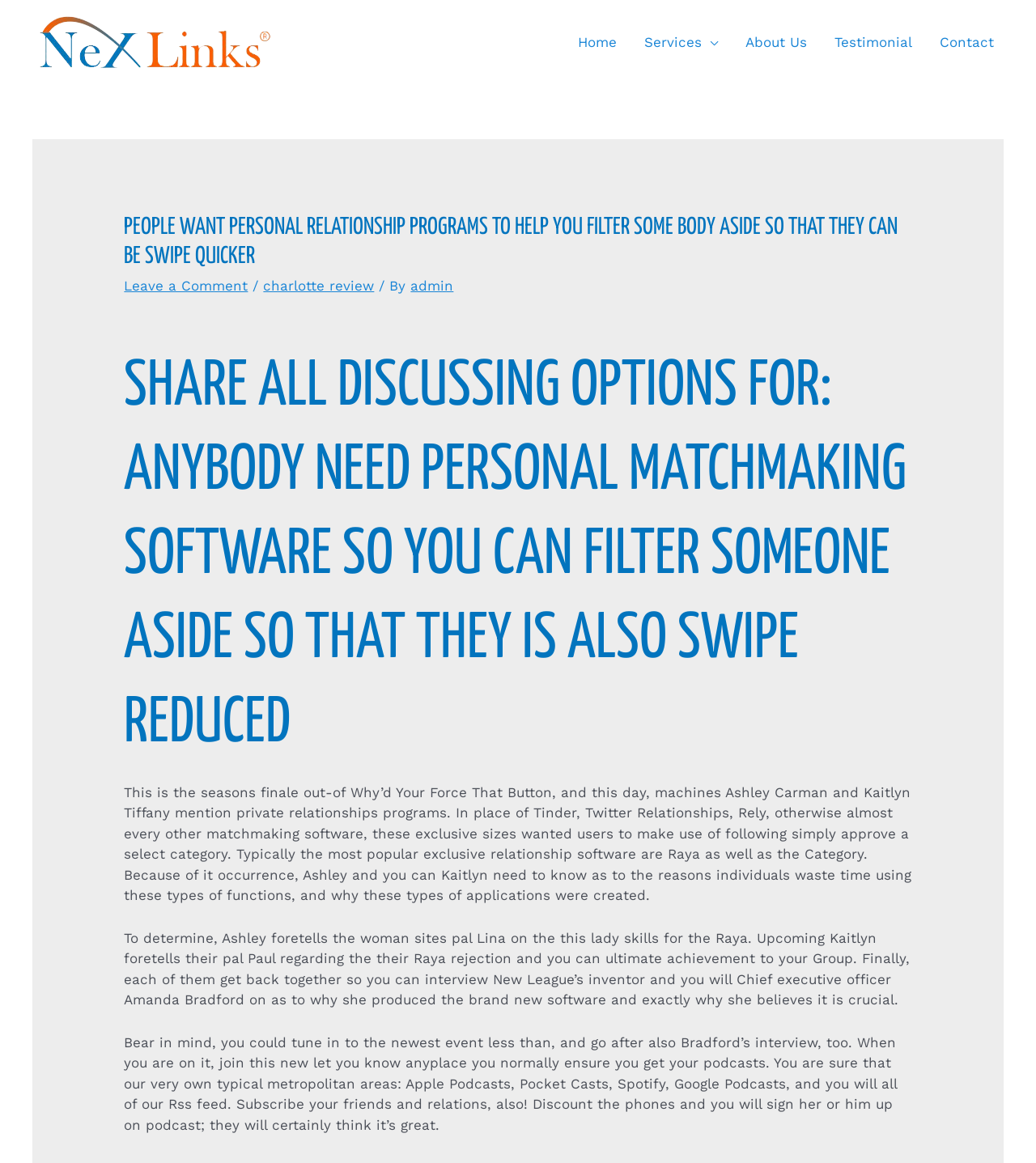Craft a detailed narrative of the webpage's structure and content.

This webpage appears to be a blog post or article discussing personal relationship programs and matchmaking software. At the top, there is a navigation menu with links to "Home", "Services", "About Us", "Testimonial", and "Contact". Below the navigation menu, there is a large header with the title "PEOPLE WANT PERSONAL RELATIONSHIP PROGRAMS TO HELP YOU FILTER SOME BODY ASIDE SO THAT THEY CAN BE SWIPE QUICKER".

Under the header, there are several links, including "Leave a Comment", "charlotte review", and "admin", which are likely related to the article or blog post. There is also a heading that reads "SHARE ALL DISCUSSING OPTIONS FOR: ANYBODY NEED PERSONAL MATCHMAKING SOFTWARE SO YOU CAN FILTER SOMEONE ASIDE SO THAT THEY IS ALSO SWIPE REDUCED".

The main content of the webpage is a long article or blog post that discusses private relationships programs, including Raya and The League. The article appears to be a transcript or summary of a podcast episode, with quotes and conversations from the hosts, Ashley and Kaitlyn, as well as their guests, Lina and Paul. The article also includes an interview with Amanda Bradford, the CEO of The League.

At the bottom of the webpage, there is a section with links to listen to the podcast episode and subscribe to the podcast on various platforms, including Apple Podcasts, Pocket Casts, Spotify, and Google Podcasts.